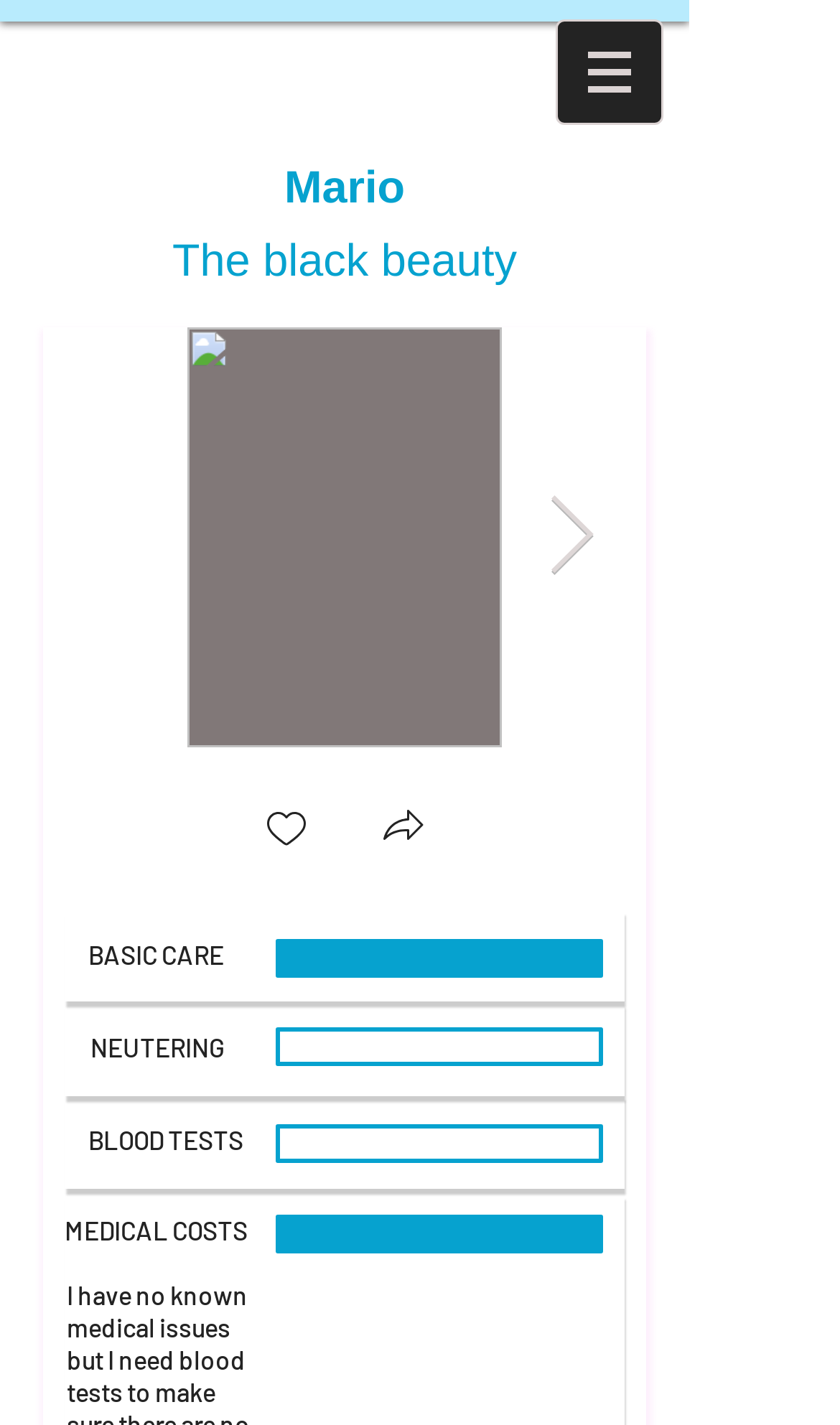Give a full account of the webpage's elements and their arrangement.

The webpage is about Mario, with a navigation menu labeled "Site" located at the top right corner. The menu has a button with a popup menu, accompanied by a small image. Below the navigation menu, there are two headings, "Mario" and "The black beauty", placed side by side, spanning almost the entire width of the page.

On the left side of the page, there is a button labeled "Love" with a checkbox and an image. The checkbox is not checked, and there is another image next to it. Below the "Love" button, there are several headings and progress bars, arranged vertically, which appear to be related to pet care. The headings include "BASIC CARE", "NEUTERING", "BLOOD TESTS", and "MEDICAL COSTS", each accompanied by a progress bar.

On the right side of the page, there is a button labeled "Next Item" with an image. The button is located near the middle of the page. Overall, the webpage has a simple layout with a focus on the headings and progress bars related to pet care.